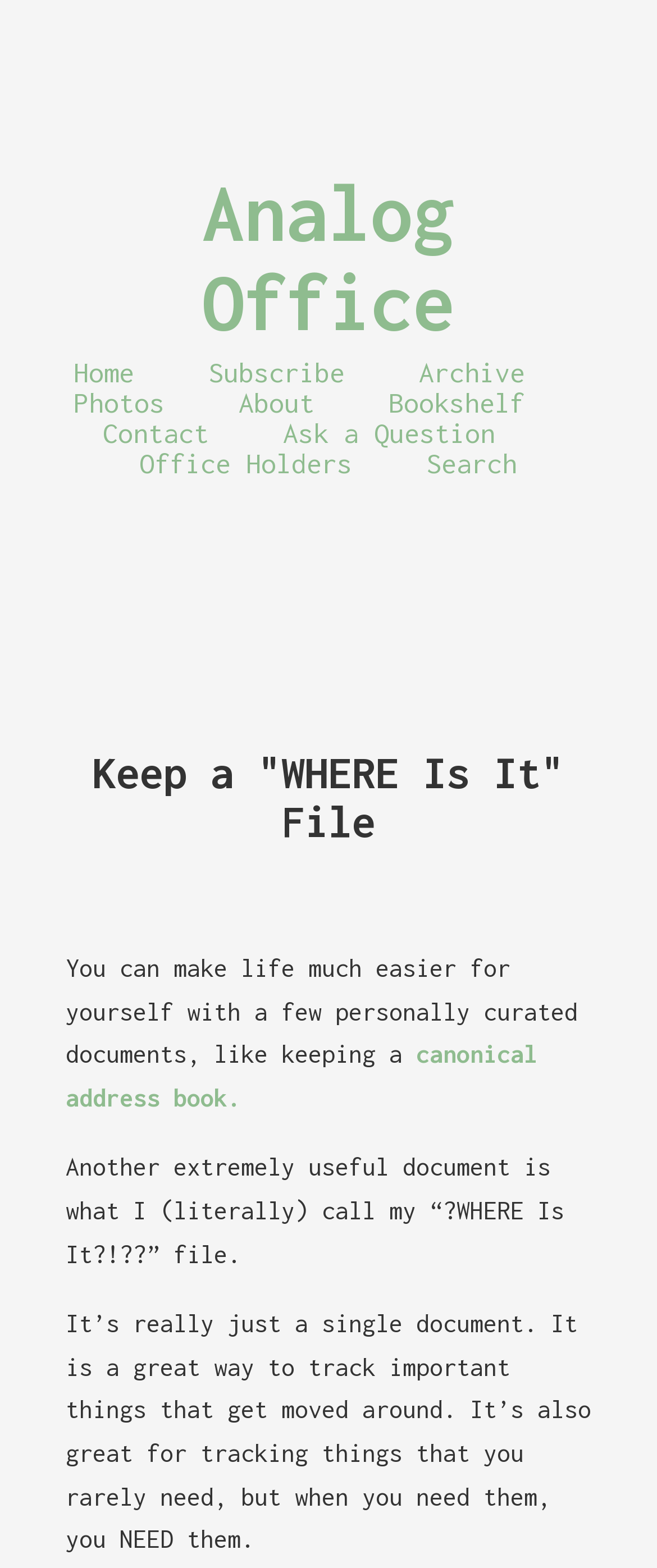Locate the bounding box coordinates of the element you need to click to accomplish the task described by this instruction: "go to home page".

[0.112, 0.228, 0.204, 0.247]